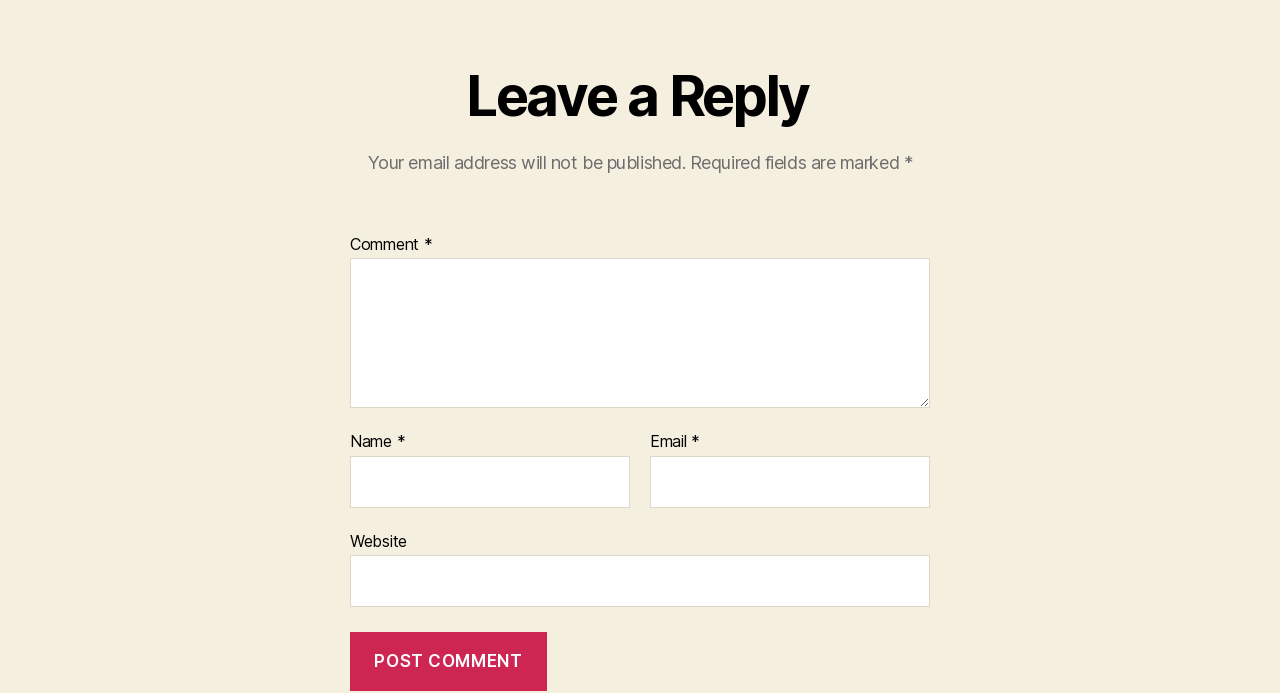How many text boxes are there in the form?
Answer the question with as much detail as possible.

There are four text boxes in the form, labeled 'Comment', 'Name', 'Email', and 'Website', which are used to collect user input for leaving a comment or reply.